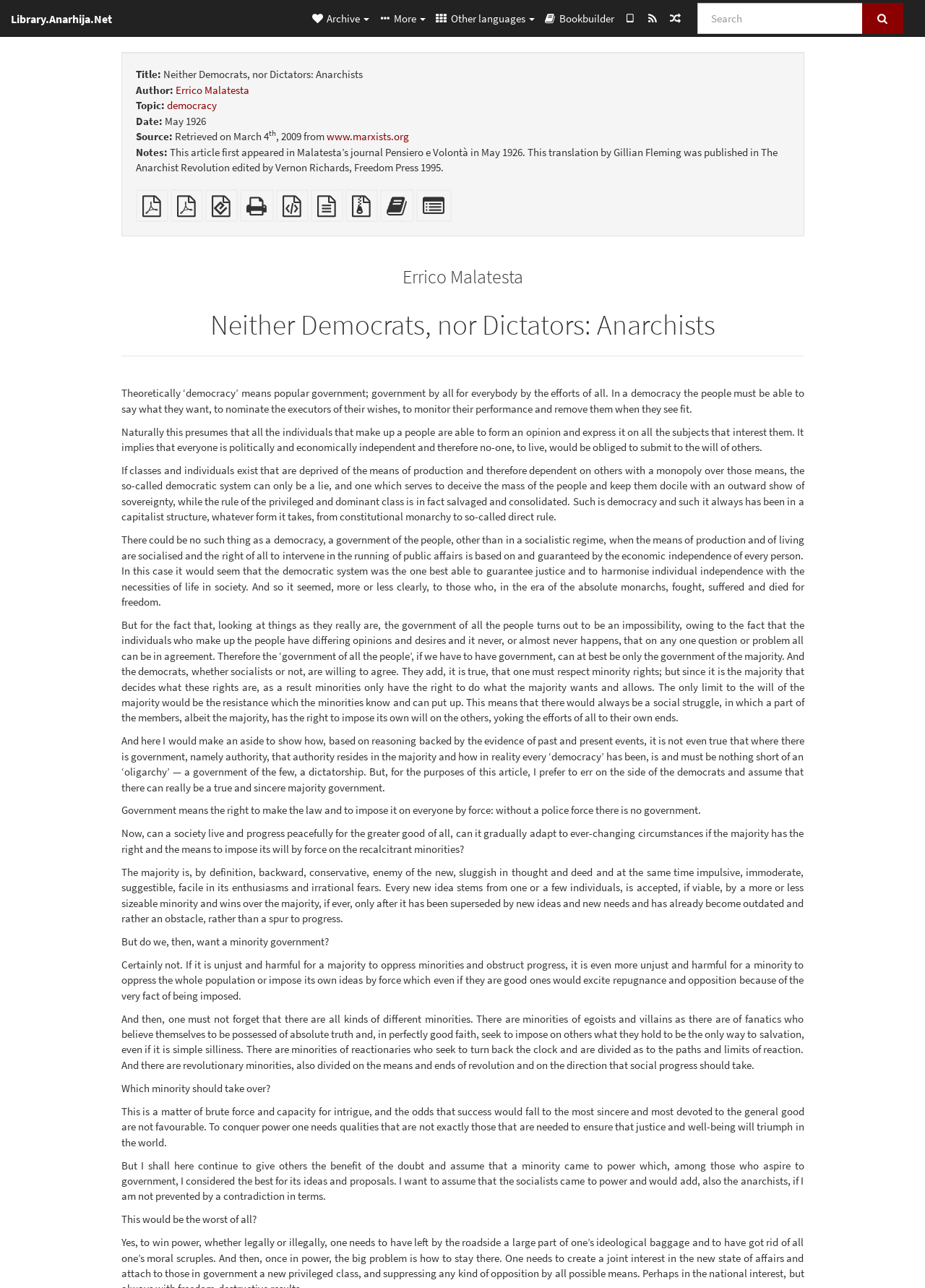Identify the bounding box coordinates for the element you need to click to achieve the following task: "Read the article by Errico Malatesta". Provide the bounding box coordinates as four float numbers between 0 and 1, in the form [left, top, right, bottom].

[0.176, 0.052, 0.392, 0.063]